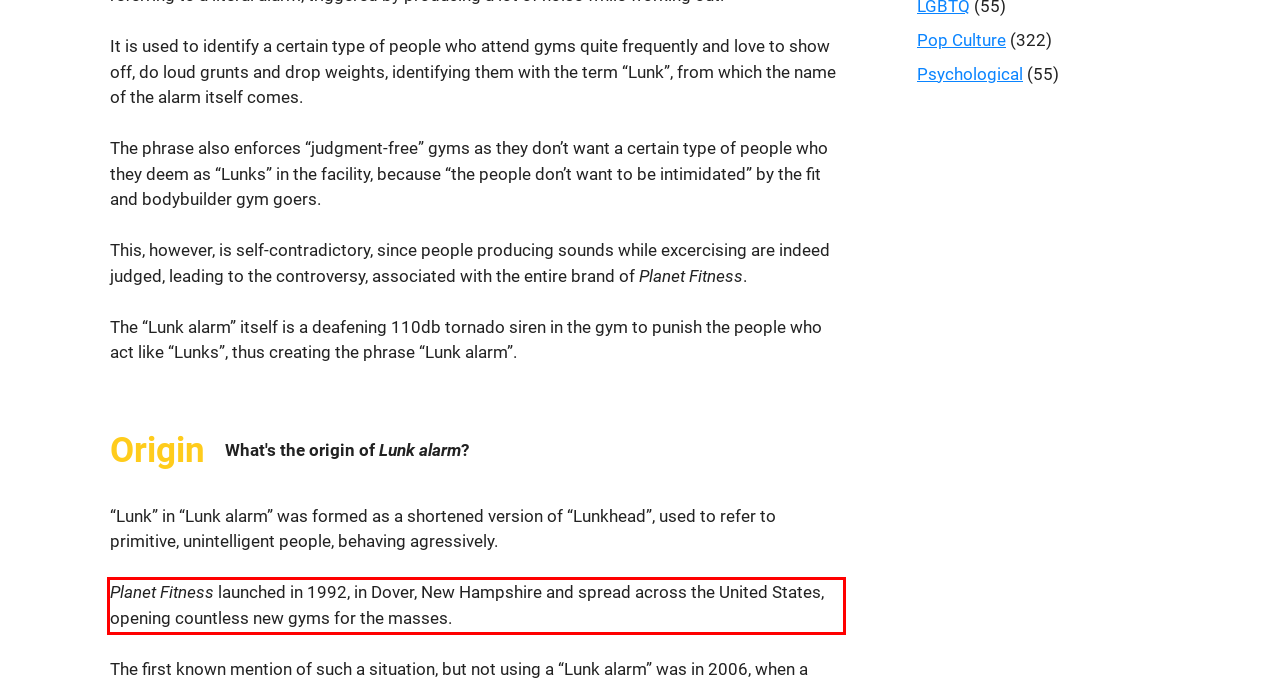In the given screenshot, locate the red bounding box and extract the text content from within it.

Planet Fitness launched in 1992, in Dover, New Hampshire and spread across the United States, opening countless new gyms for the masses.